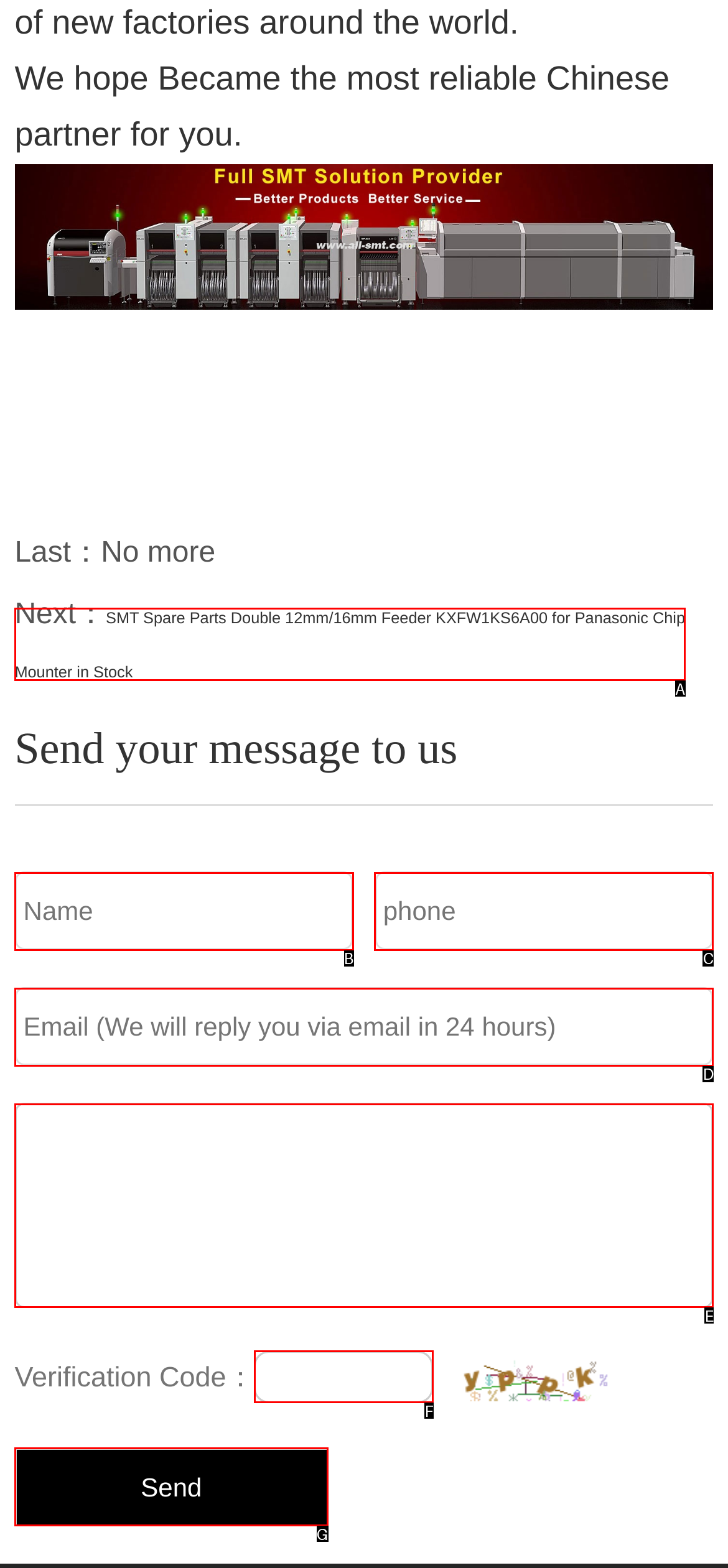Which option best describes: erebsindia@gmail.com
Respond with the letter of the appropriate choice.

None